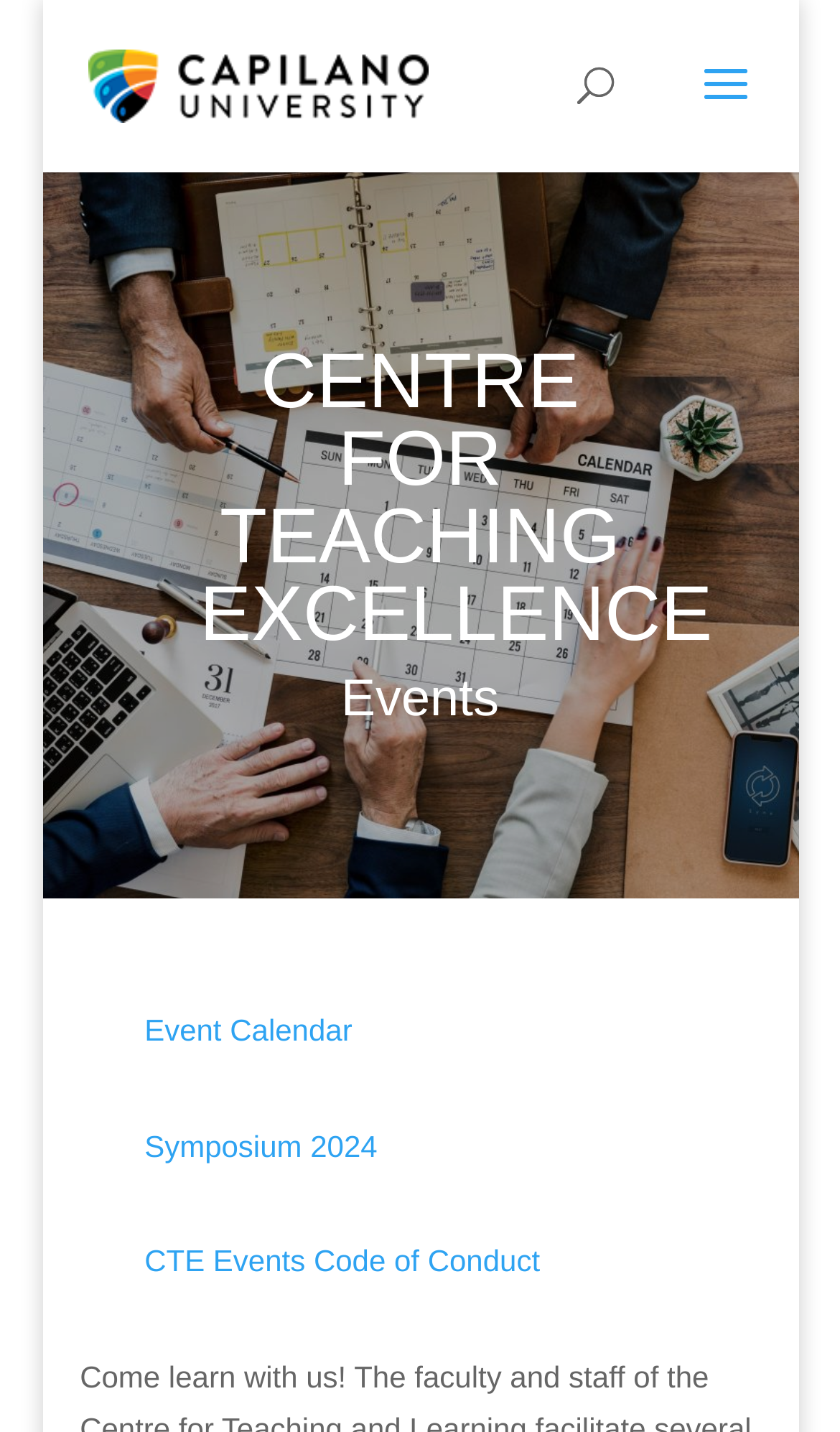Given the description of the UI element: "alt="Centre for Teaching Excellence"", predict the bounding box coordinates in the form of [left, top, right, bottom], with each value being a float between 0 and 1.

[0.105, 0.046, 0.51, 0.07]